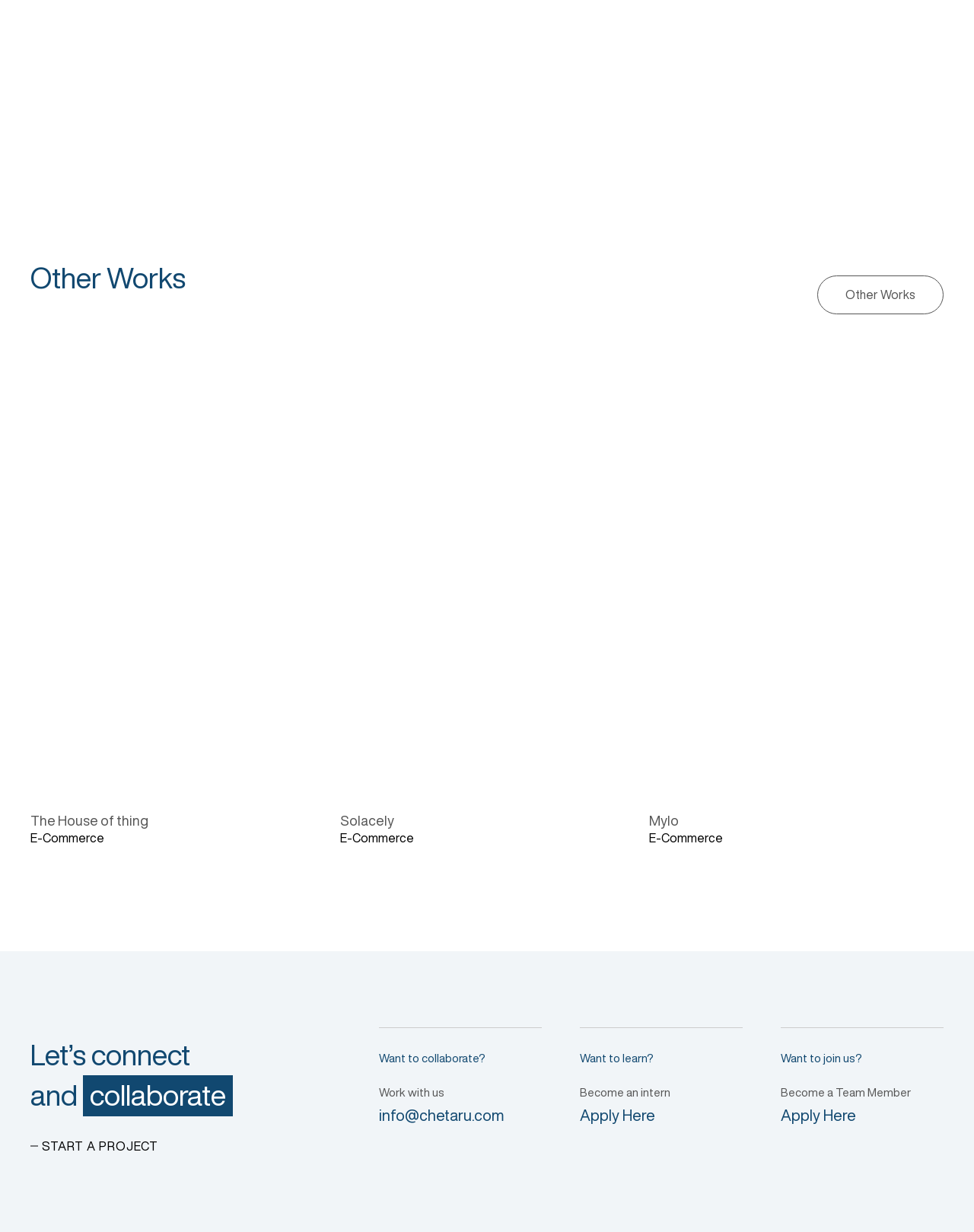Locate the coordinates of the bounding box for the clickable region that fulfills this instruction: "View 'The House of thing'".

[0.031, 0.66, 0.152, 0.671]